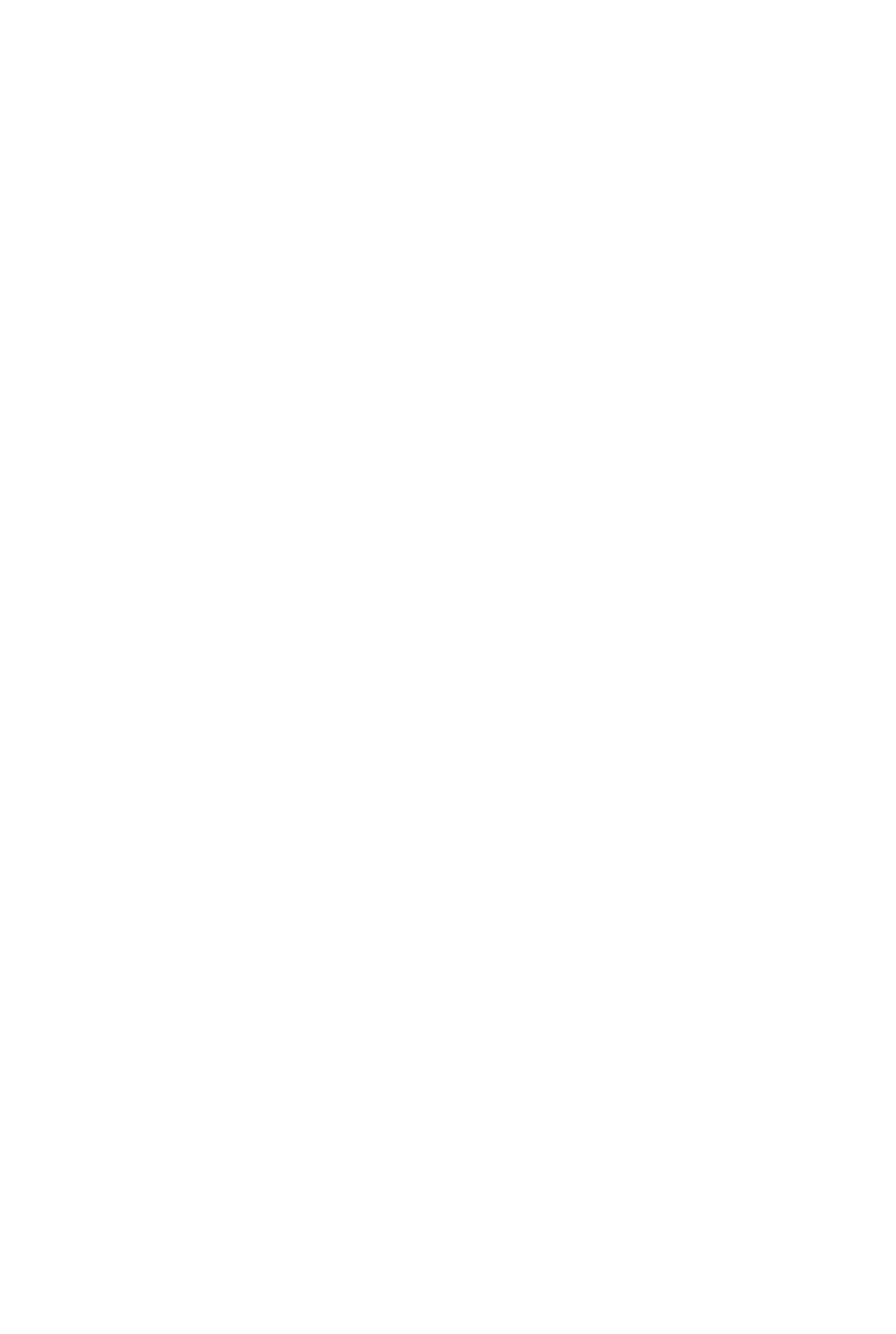Please determine the bounding box coordinates of the area that needs to be clicked to complete this task: 'go to iatatah'. The coordinates must be four float numbers between 0 and 1, formatted as [left, top, right, bottom].

[0.696, 0.029, 0.739, 0.04]